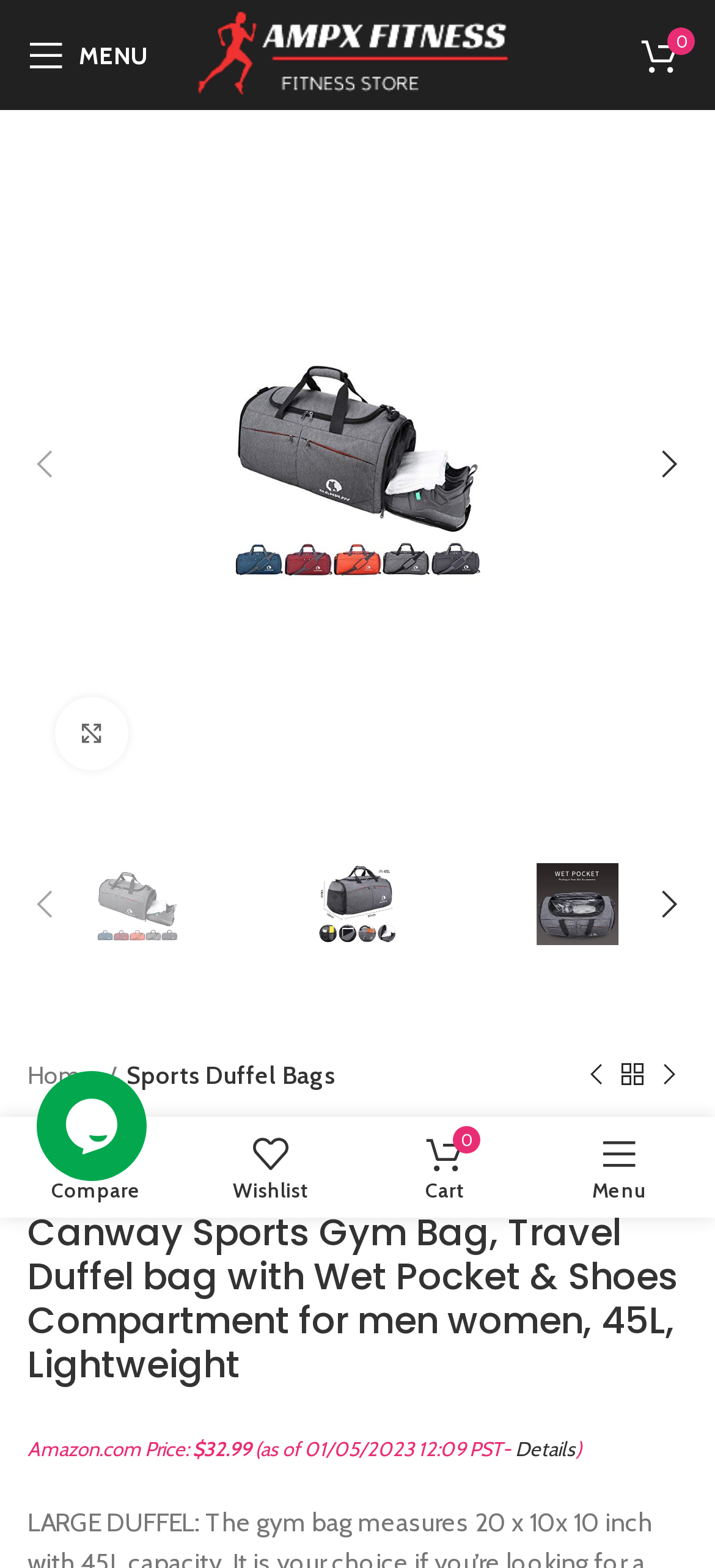Please identify the bounding box coordinates of the element on the webpage that should be clicked to follow this instruction: "Go to next product". The bounding box coordinates should be given as four float numbers between 0 and 1, formatted as [left, top, right, bottom].

[0.91, 0.674, 0.962, 0.698]